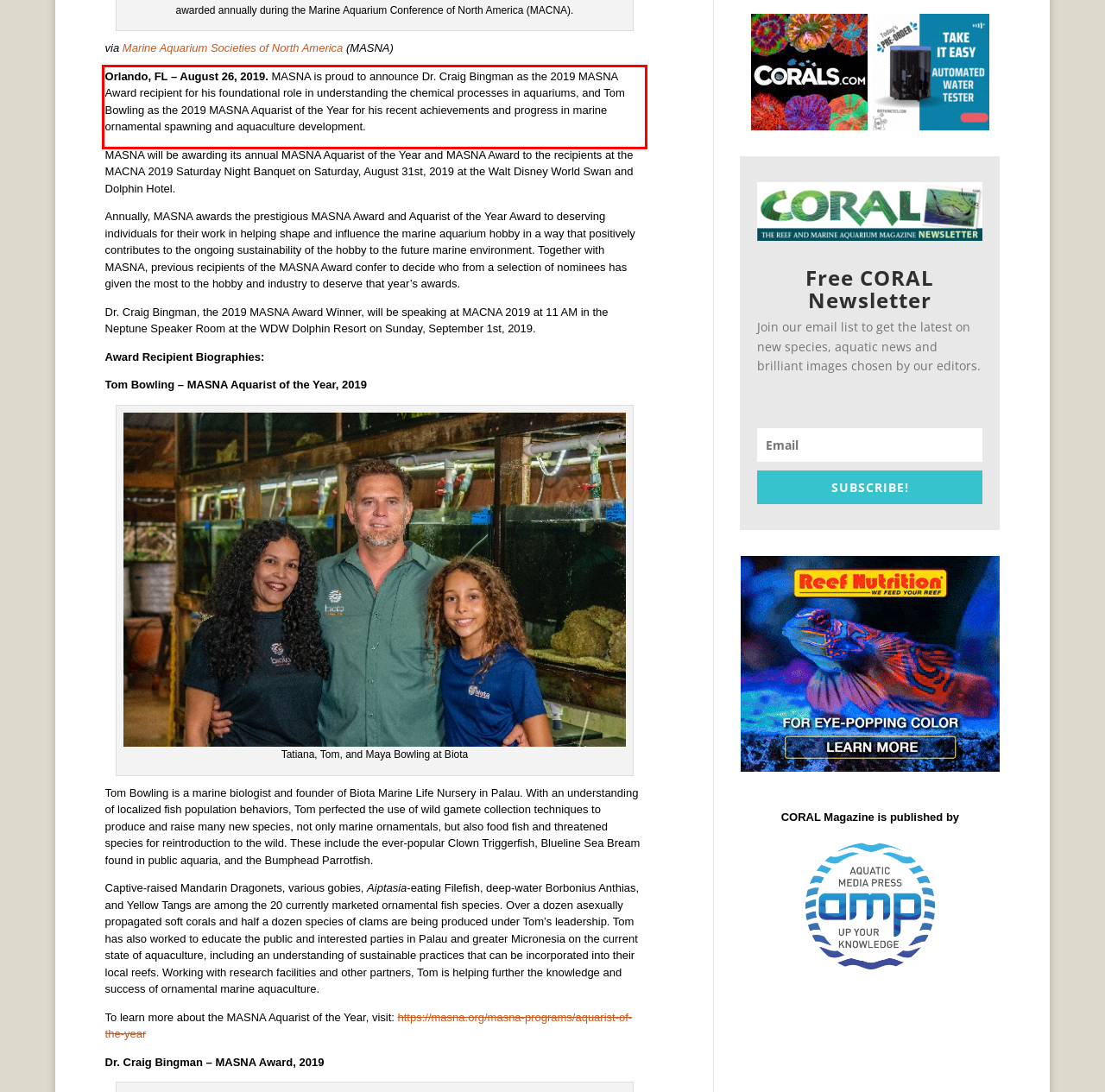Inspect the webpage screenshot that has a red bounding box and use OCR technology to read and display the text inside the red bounding box.

Orlando, FL – August 26, 2019. MASNA is proud to announce Dr. Craig Bingman as the 2019 MASNA Award recipient for his foundational role in understanding the chemical processes in aquariums, and Tom Bowling as the 2019 MASNA Aquarist of the Year for his recent achievements and progress in marine ornamental spawning and aquaculture development.